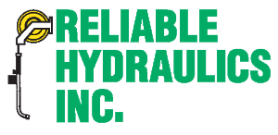What kind of products does Reliable Hydraulics Inc. provide?
Examine the webpage screenshot and provide an in-depth answer to the question.

According to the caption, Reliable Hydraulics Inc. is committed to providing quality lubrication equipment and supplies, which implies that the company offers these types of products to its customers.